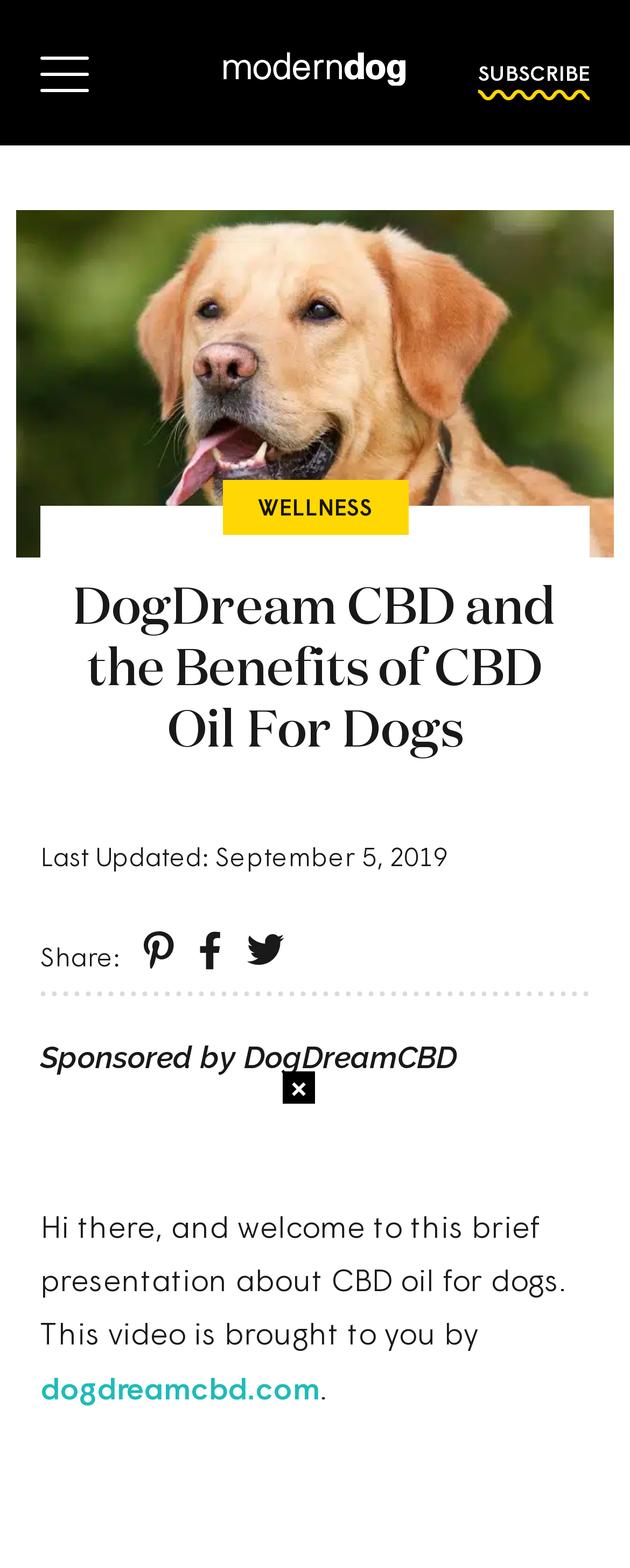Determine which piece of text is the heading of the webpage and provide it.

DogDream CBD and the Benefits of CBD Oil For Dogs